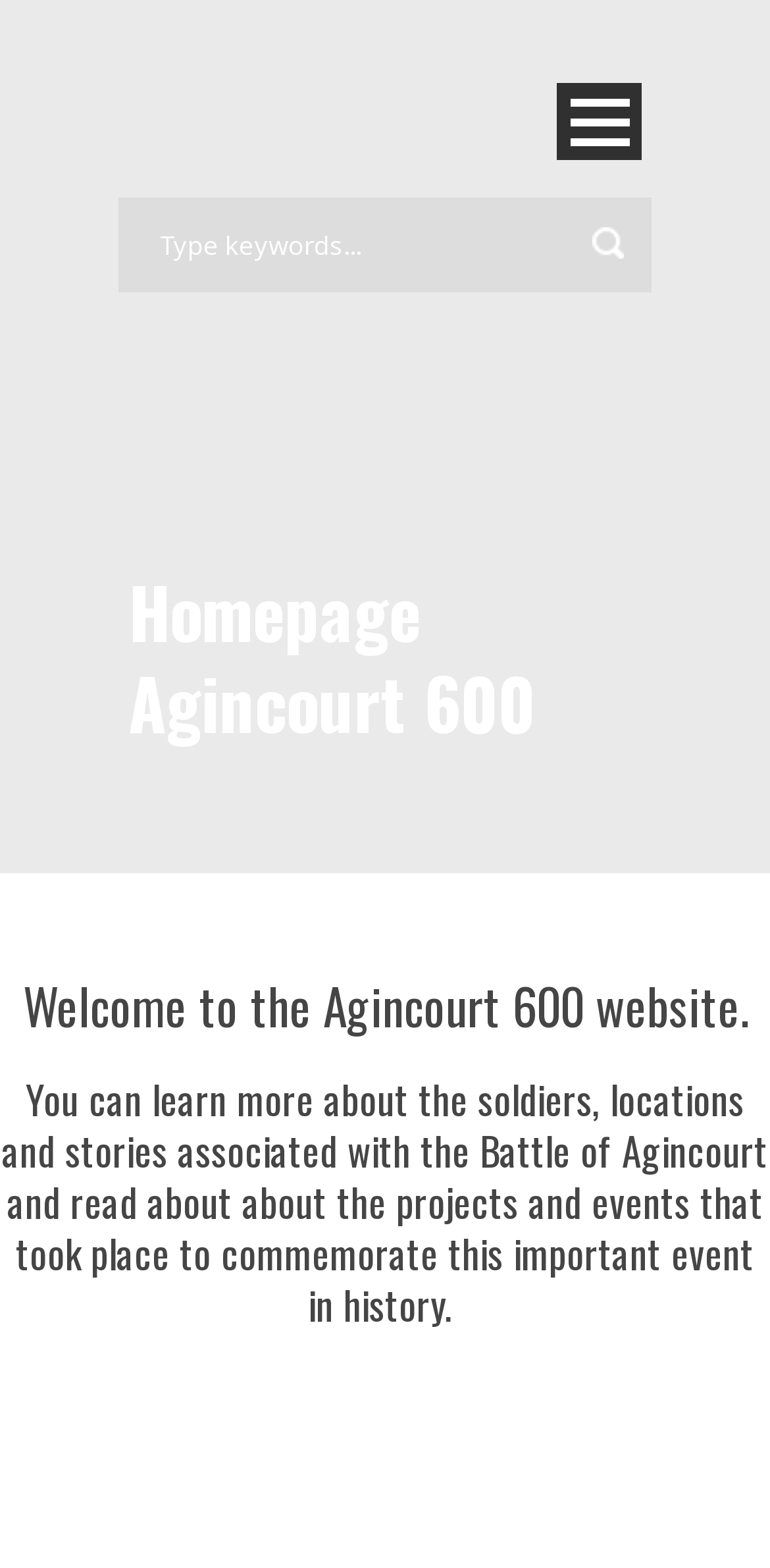Please determine the bounding box coordinates of the element's region to click in order to carry out the following instruction: "Click on the history link". The coordinates should be four float numbers between 0 and 1, i.e., [left, top, right, bottom].

[0.154, 0.202, 0.846, 0.265]